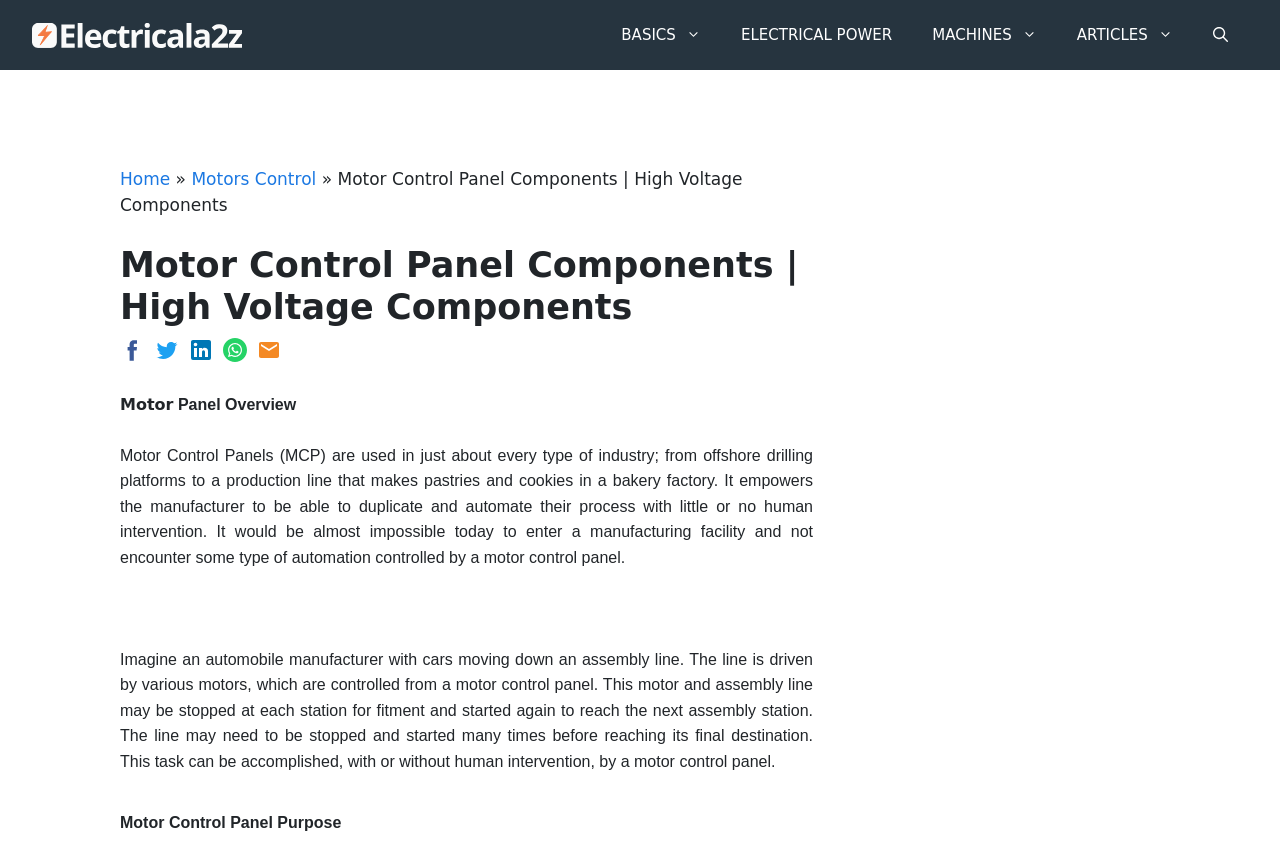Give a detailed account of the webpage's layout and content.

The webpage is about motor control panels, specifically discussing their components, purpose, and overview. At the top, there is a navigation bar with links to "Electrical A2Z", "BASICS", "ELECTRICAL POWER", "MACHINES", "ARTICLES", and "Open Search Bar". Below the navigation bar, there is a header section with links to "Home" and "Motors Control", as well as a title "Motor Control Panel Components | High Voltage Components" and a share button with social media icons.

The main content of the webpage is divided into three sections. The first section, "Motor Panel Overview", provides an introduction to motor control panels, explaining their widespread use in various industries and their ability to automate processes with minimal human intervention. The second section appears to provide more details about the application of motor control panels, using the example of an automobile manufacturer's assembly line to illustrate their functionality. The third section, "Motor Control Panel Purpose", likely discusses the purpose of motor control panels, although the exact content is not specified.

Throughout the webpage, there are several images, including the logo of "Electrical A2Z" and social media icons for sharing the content. The layout is organized, with clear headings and concise text, making it easy to follow and understand the content.